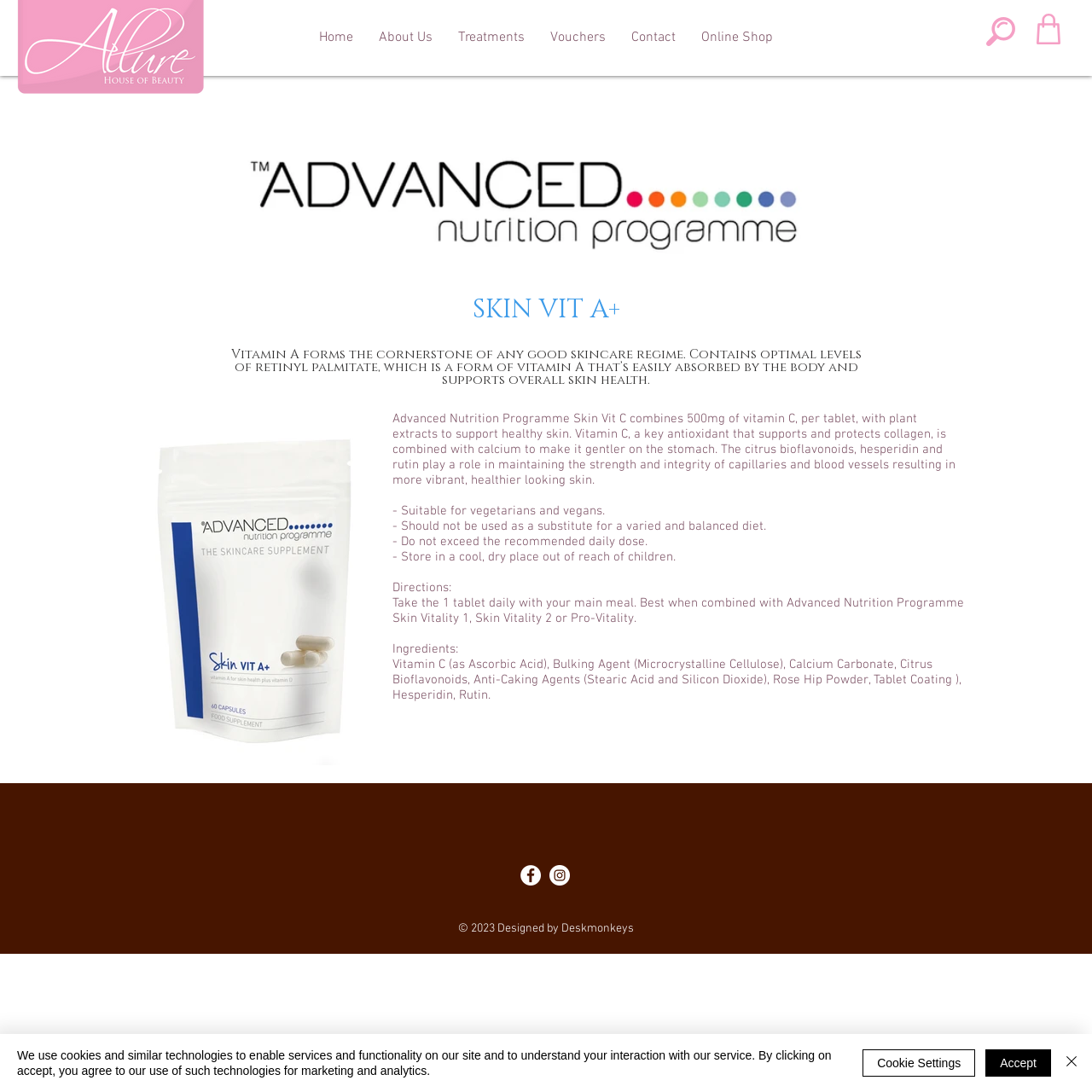What is the product name?
Refer to the image and respond with a one-word or short-phrase answer.

Skin Vit A+